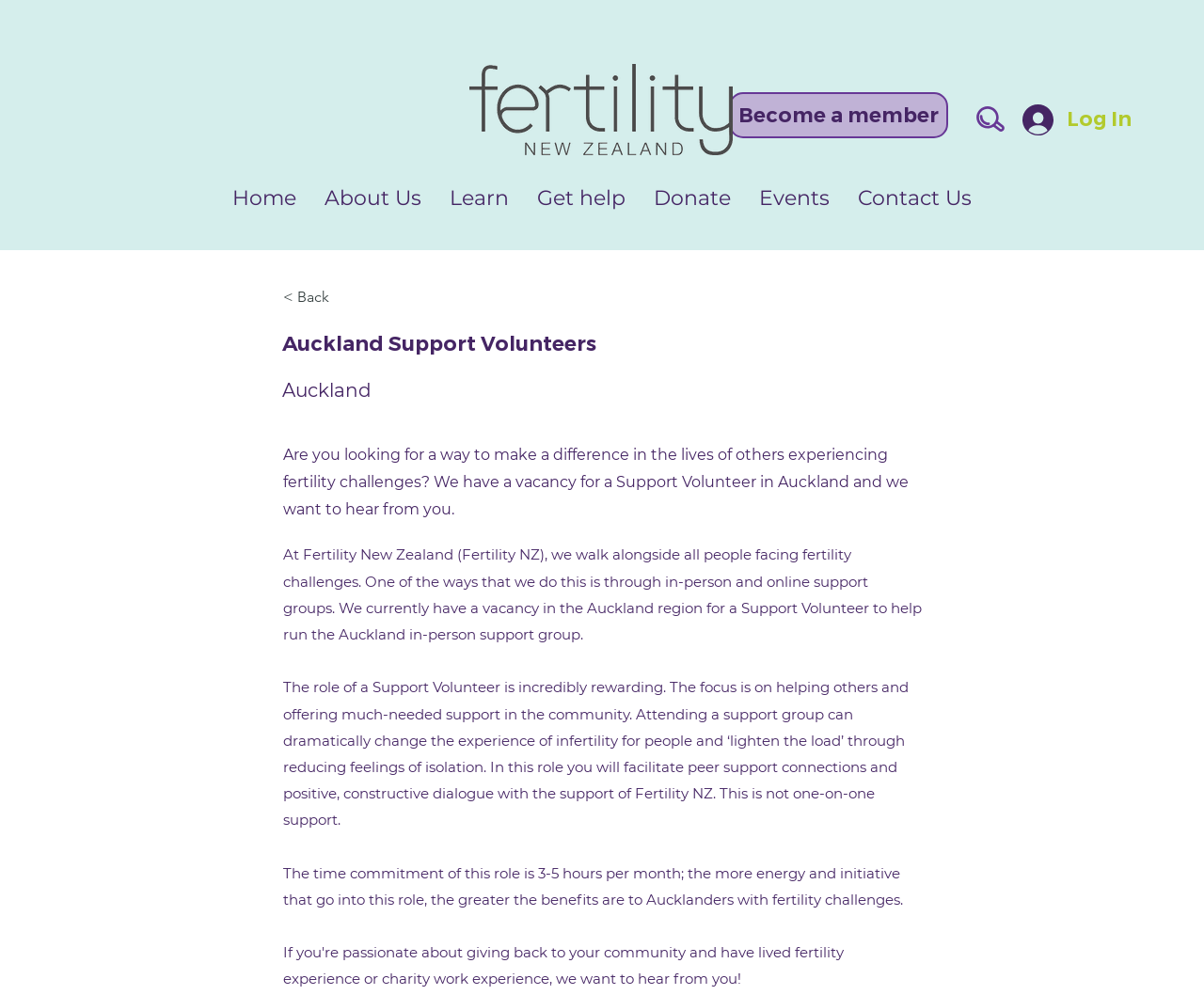What is the purpose of the Support Volunteer role?
Based on the visual details in the image, please answer the question thoroughly.

Based on the webpage content, the role of a Support Volunteer is to help others and offer much-needed support in the community by facilitating peer support connections and positive, constructive dialogue with the support of Fertility NZ.